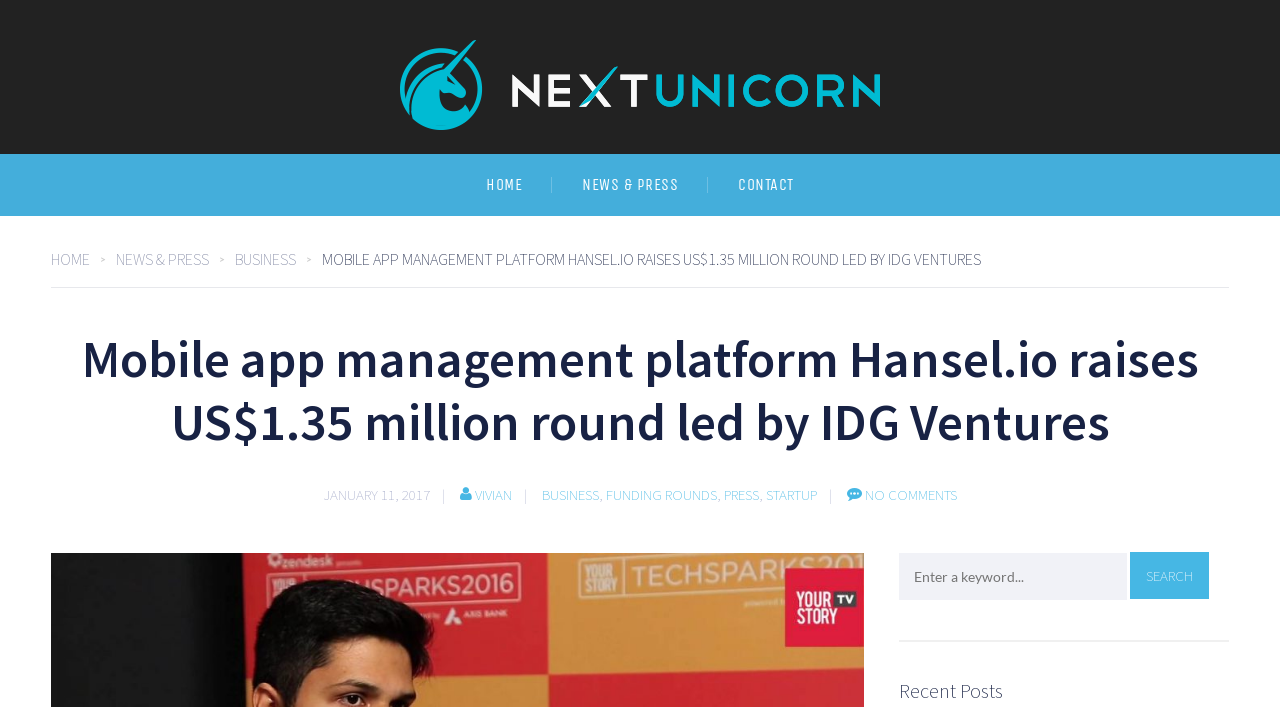Pinpoint the bounding box coordinates of the element you need to click to execute the following instruction: "search for something". The bounding box should be represented by four float numbers between 0 and 1, in the format [left, top, right, bottom].

None